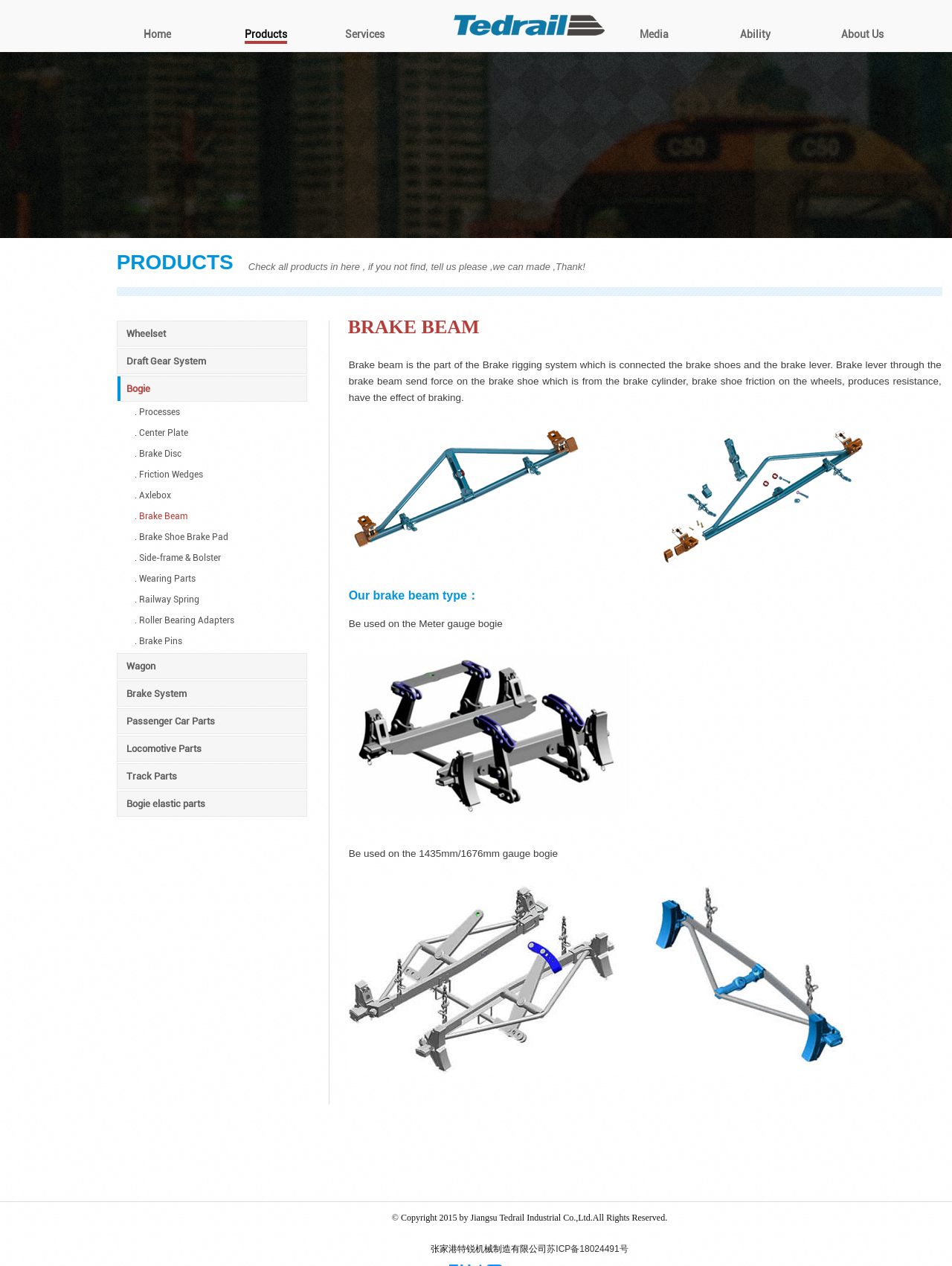Identify the coordinates of the bounding box for the element that must be clicked to accomplish the instruction: "Click on the Home link".

[0.151, 0.019, 0.18, 0.035]